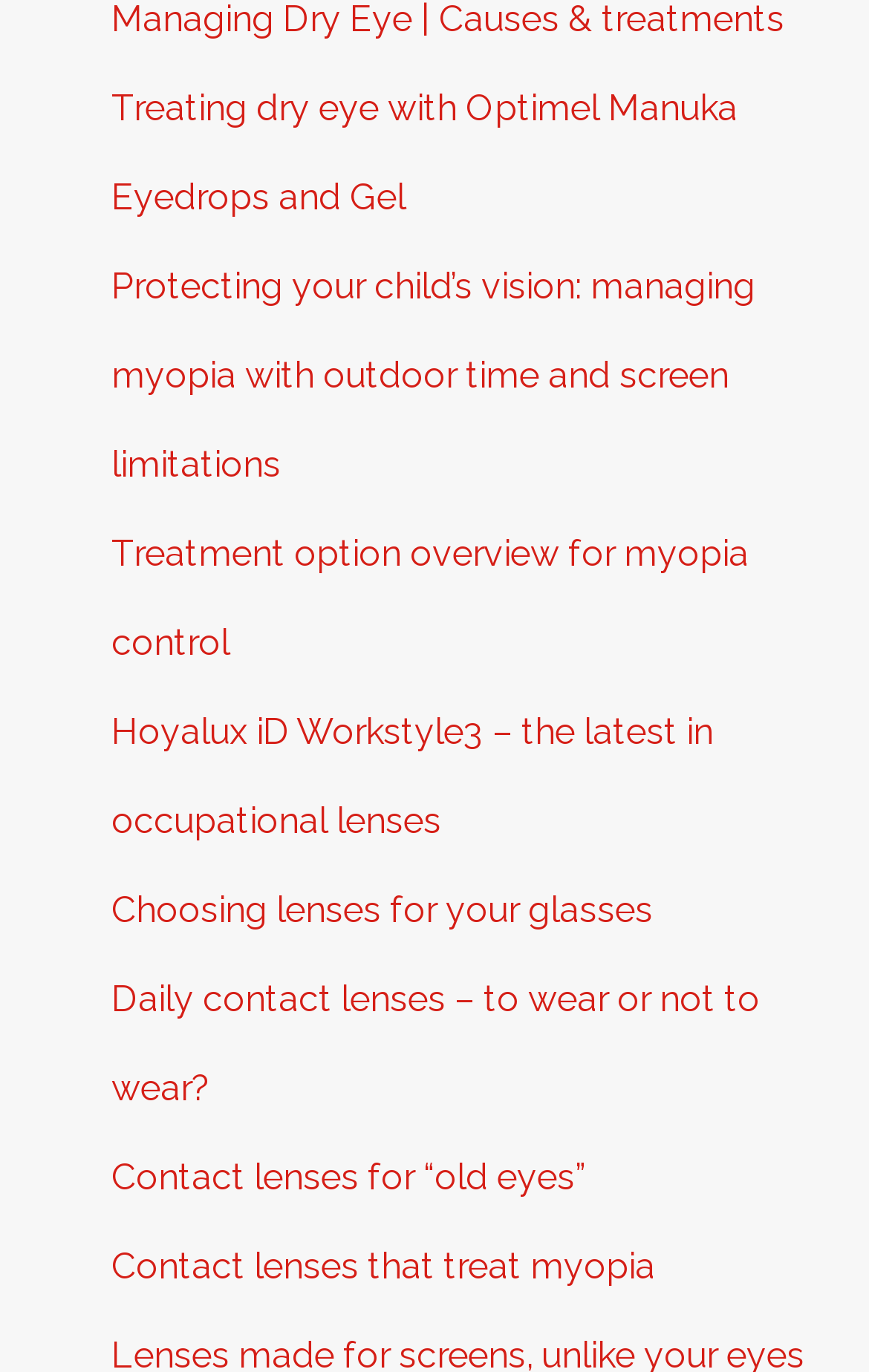Answer the question with a brief word or phrase:
Is the webpage about occupational lenses?

Partially